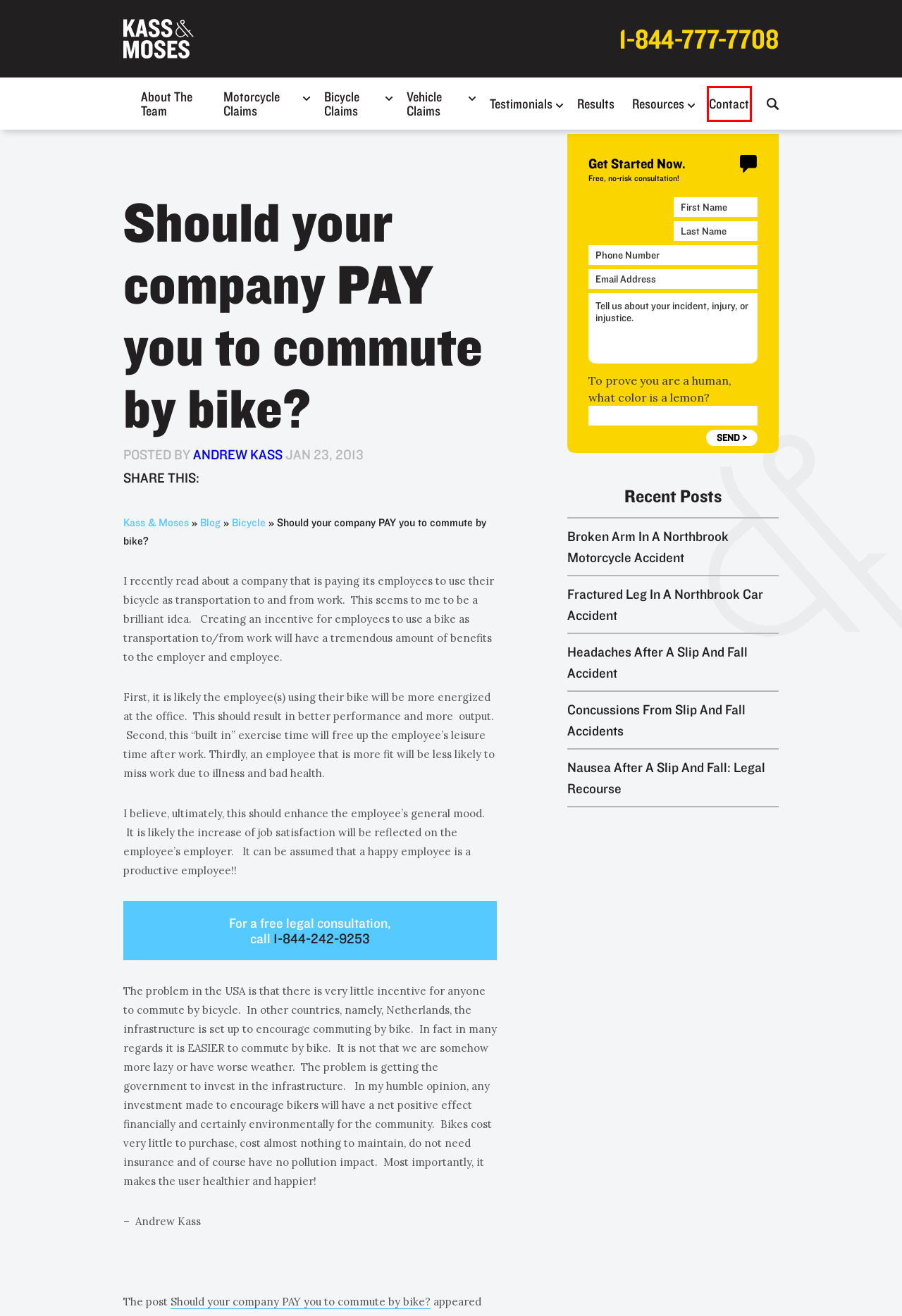Observe the screenshot of a webpage with a red bounding box around an element. Identify the webpage description that best fits the new page after the element inside the bounding box is clicked. The candidates are:
A. Broken Arm in a Northbrook Motorcycle Accident - Kass & Moses
B. Meet the Kass and Moses Team - Kass & Moses
C. Contact Kass & Moses - Kass & Moses
D. Nausea After a Slip and Fall: Legal Recourse - Kass & Moses
E. Andrew Kass - Kass & Moses
F. Bicycle Blogs - Kass & Moses
G. Headaches After a Slip and Fall Accident - Kass & Moses
H. Concussions from Slip and Fall Accidents - Kass & Moses

C